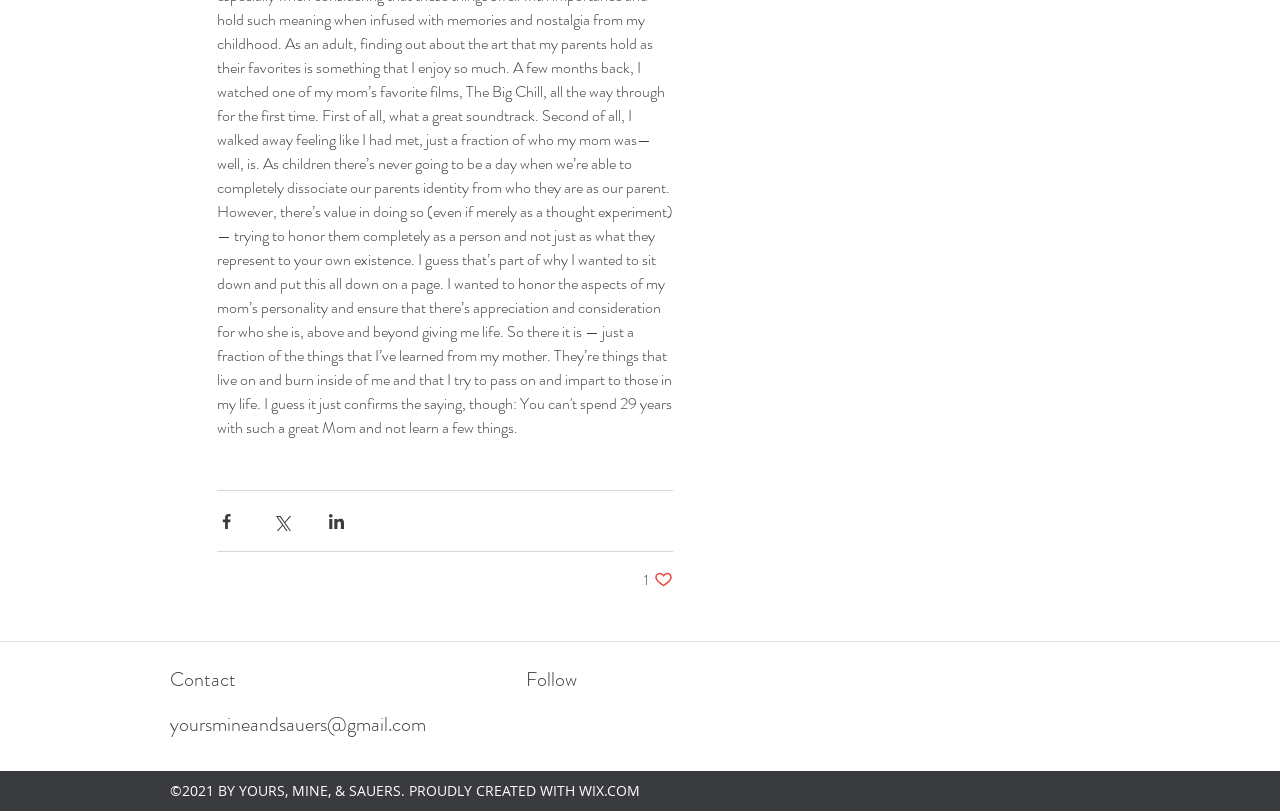Please use the details from the image to answer the following question comprehensively:
What is the year of copyright?

I read the copyright text '©2021 BY YOURS, MINE, & SAUERS. PROUDLY CREATED WITH WIX.COM' and extracted the year of copyright, which is 2021.